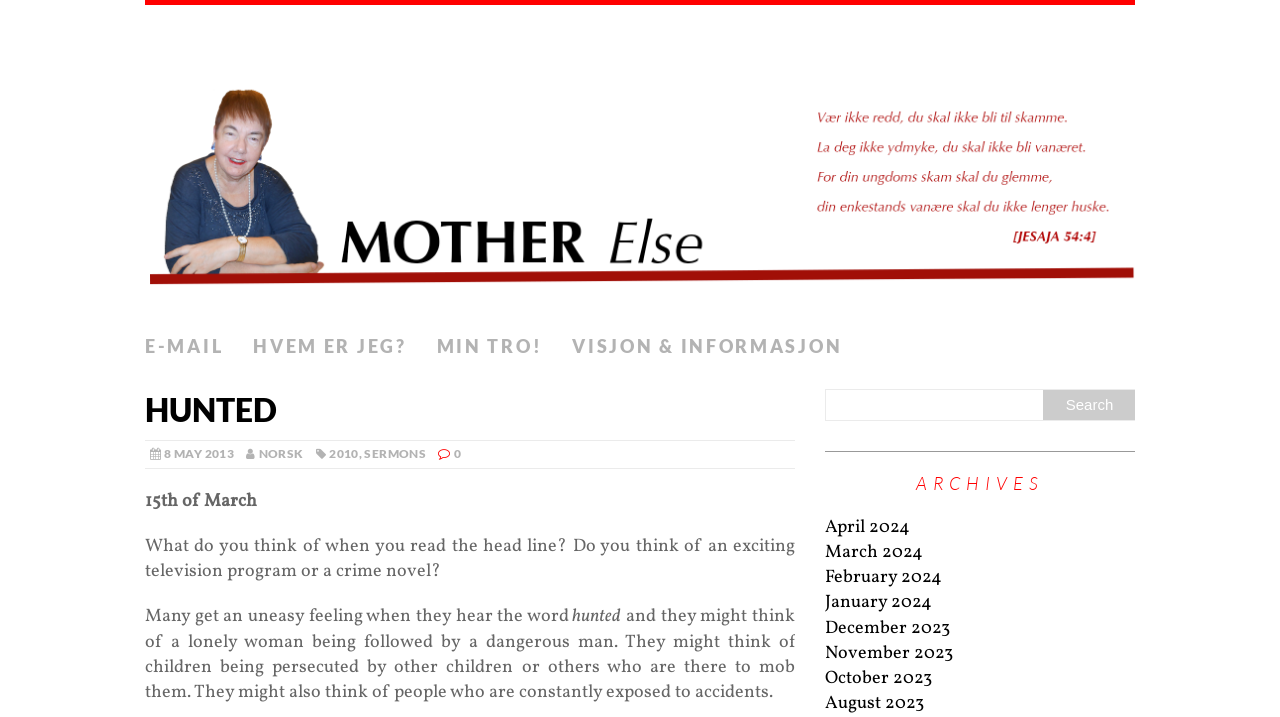Please find the bounding box coordinates of the element that must be clicked to perform the given instruction: "Search for something". The coordinates should be four float numbers from 0 to 1, i.e., [left, top, right, bottom].

[0.645, 0.543, 0.888, 0.585]